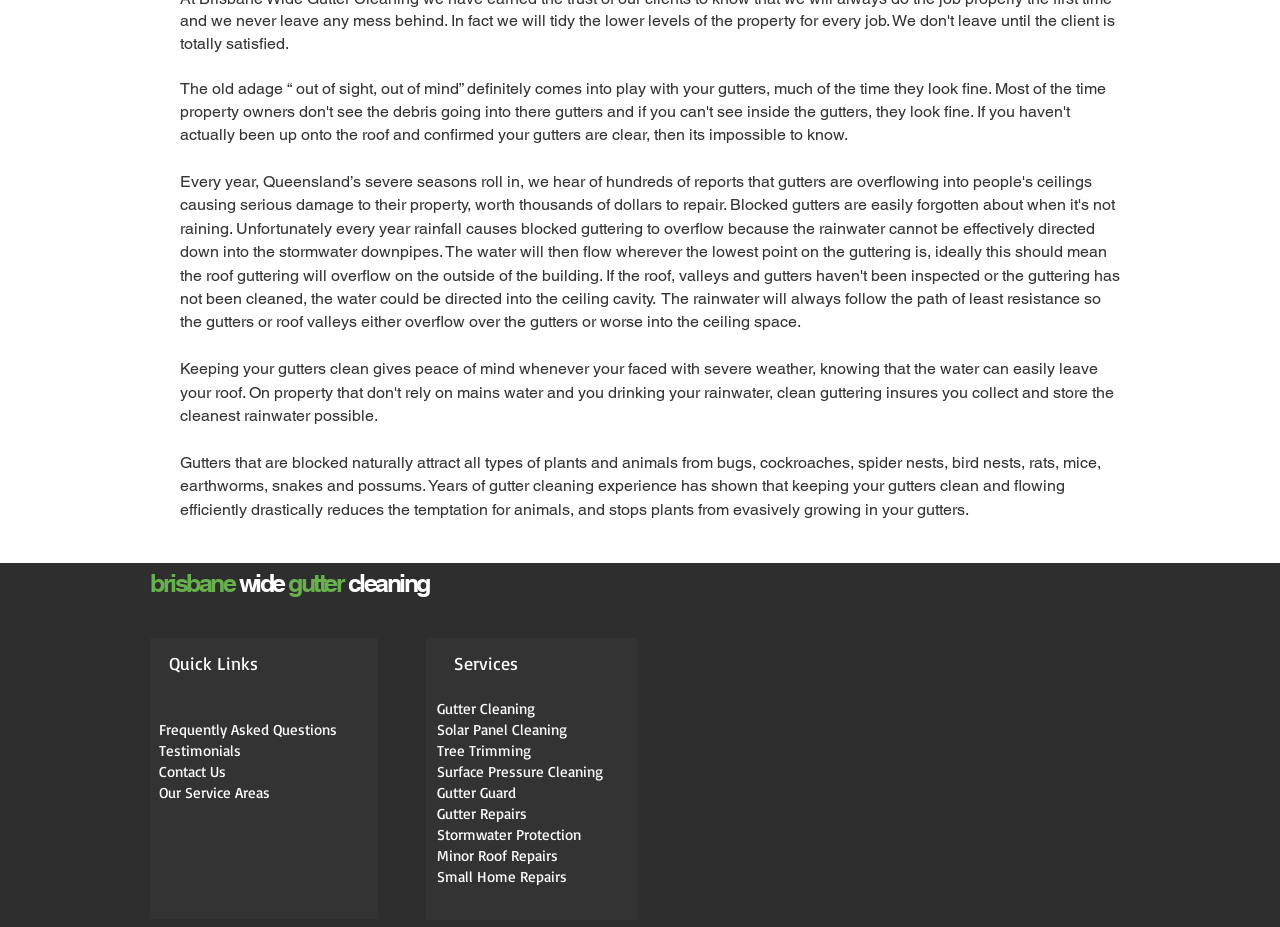Find the bounding box coordinates of the clickable area that will achieve the following instruction: "Learn more about Createjs".

None